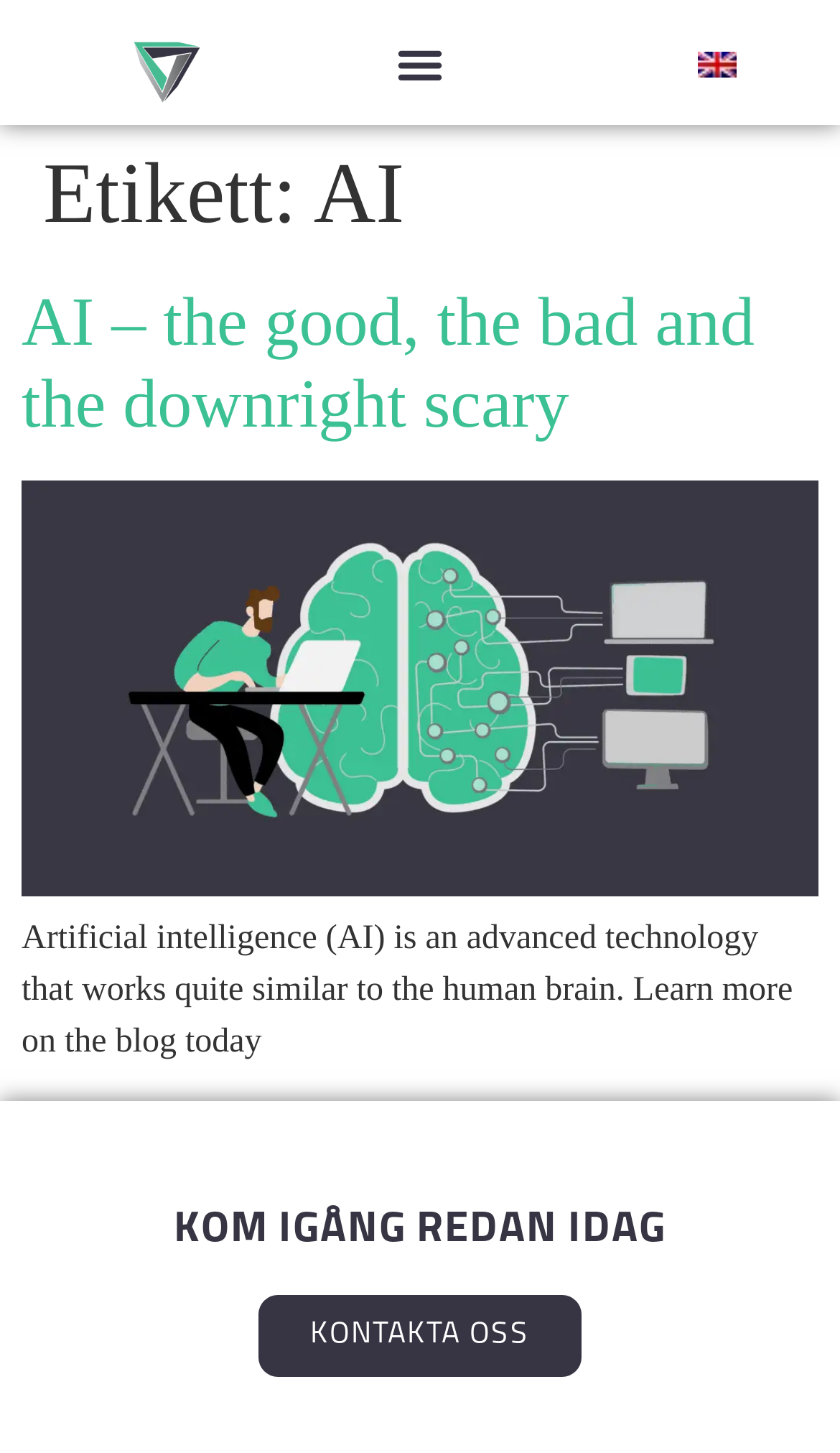Give a full account of the webpage's elements and their arrangement.

The webpage is about AI Archives, with a focus on the topic of Artificial Intelligence. At the top left, there is a link, and next to it, a button to toggle the menu. On the top right, there is a link to switch the language to English, accompanied by a small flag icon.

Below the top section, the main content area begins. It is divided into two parts: a header section and an article section. The header section contains a heading that reads "Etikett: AI", indicating that the content is tagged with the topic of AI.

In the article section, there is a heading that reads "AI – the good, the bad and the downright scary", which is also a link. Below this heading, there is an image of a man working with AI, accompanied by a link with the same description. Further down, there is a paragraph of text that explains what Artificial Intelligence is and invites the reader to learn more on the blog.

At the bottom of the page, there are two calls-to-action: a button that reads "KOM IGÅNG REDAN IDAG" (Get started today) and a link that reads "KONTAKTA OSS" (Contact us).